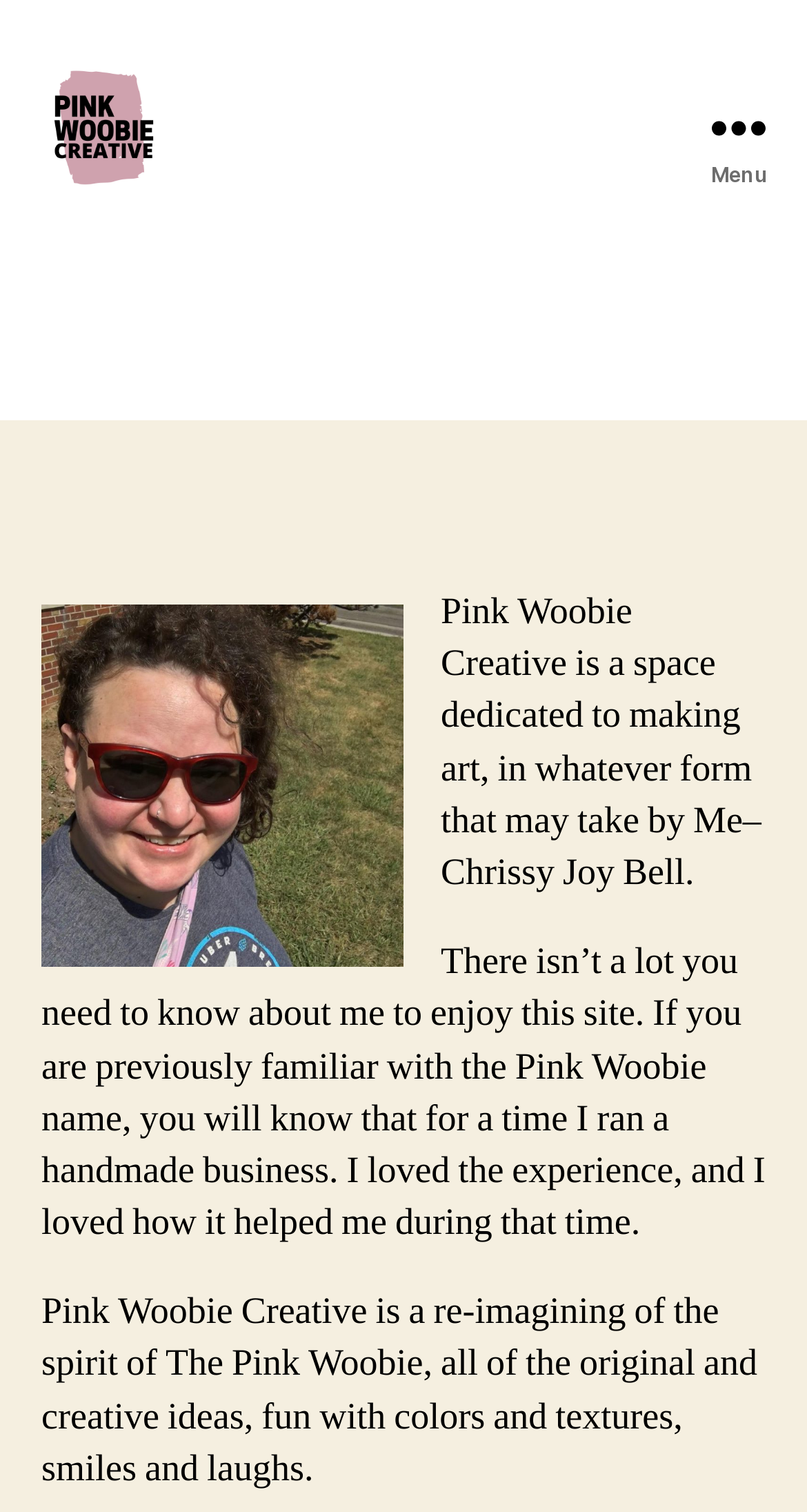Locate the bounding box of the UI element defined by this description: "Menu". The coordinates should be given as four float numbers between 0 and 1, formatted as [left, top, right, bottom].

[0.831, 0.0, 1.0, 0.168]